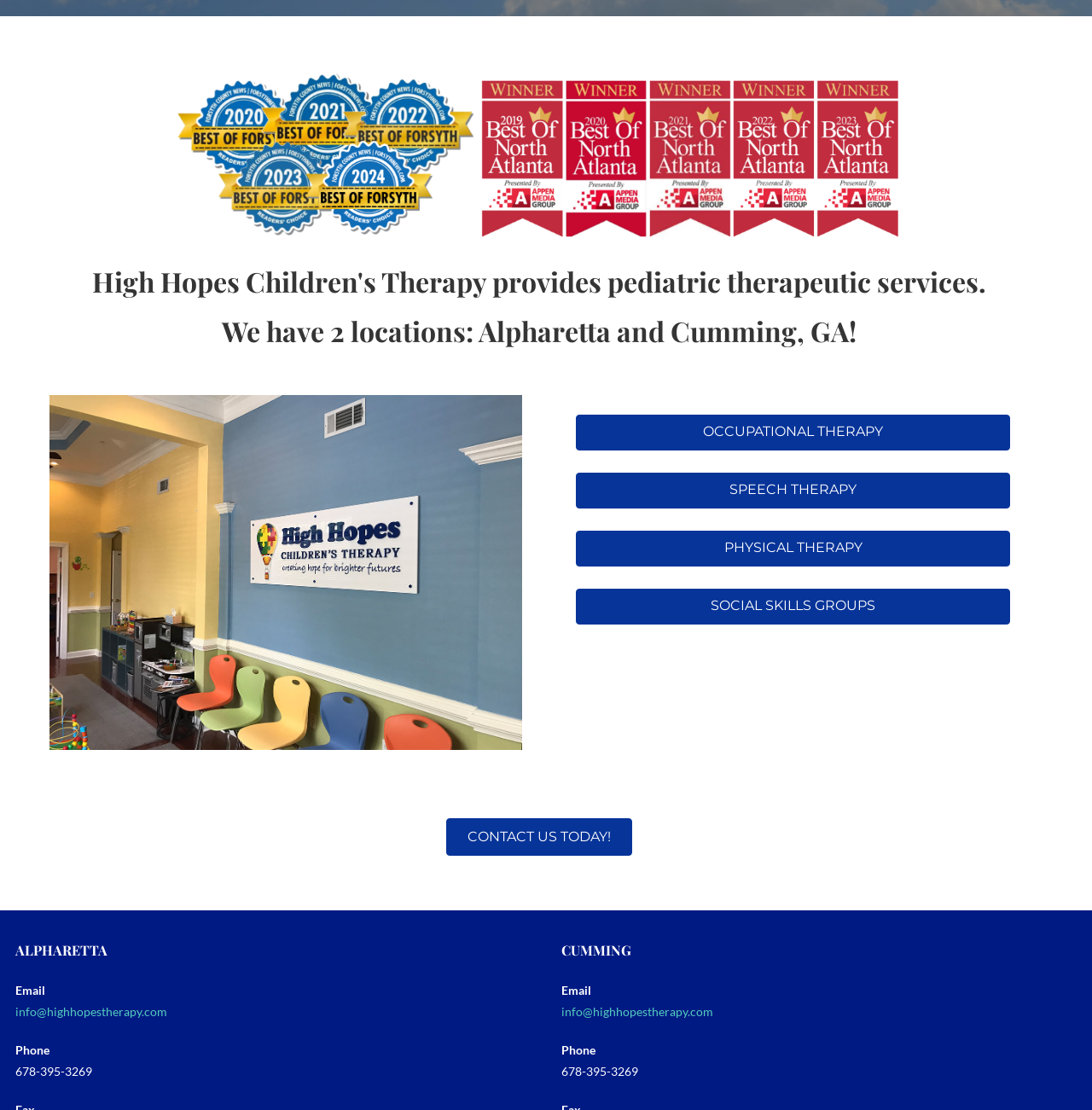From the element description SOCIAL SKILLS GROUPS, predict the bounding box coordinates of the UI element. The coordinates must be specified in the format (top-left x, top-left y, bottom-right x, bottom-right y) and should be within the 0 to 1 range.

[0.528, 0.531, 0.925, 0.563]